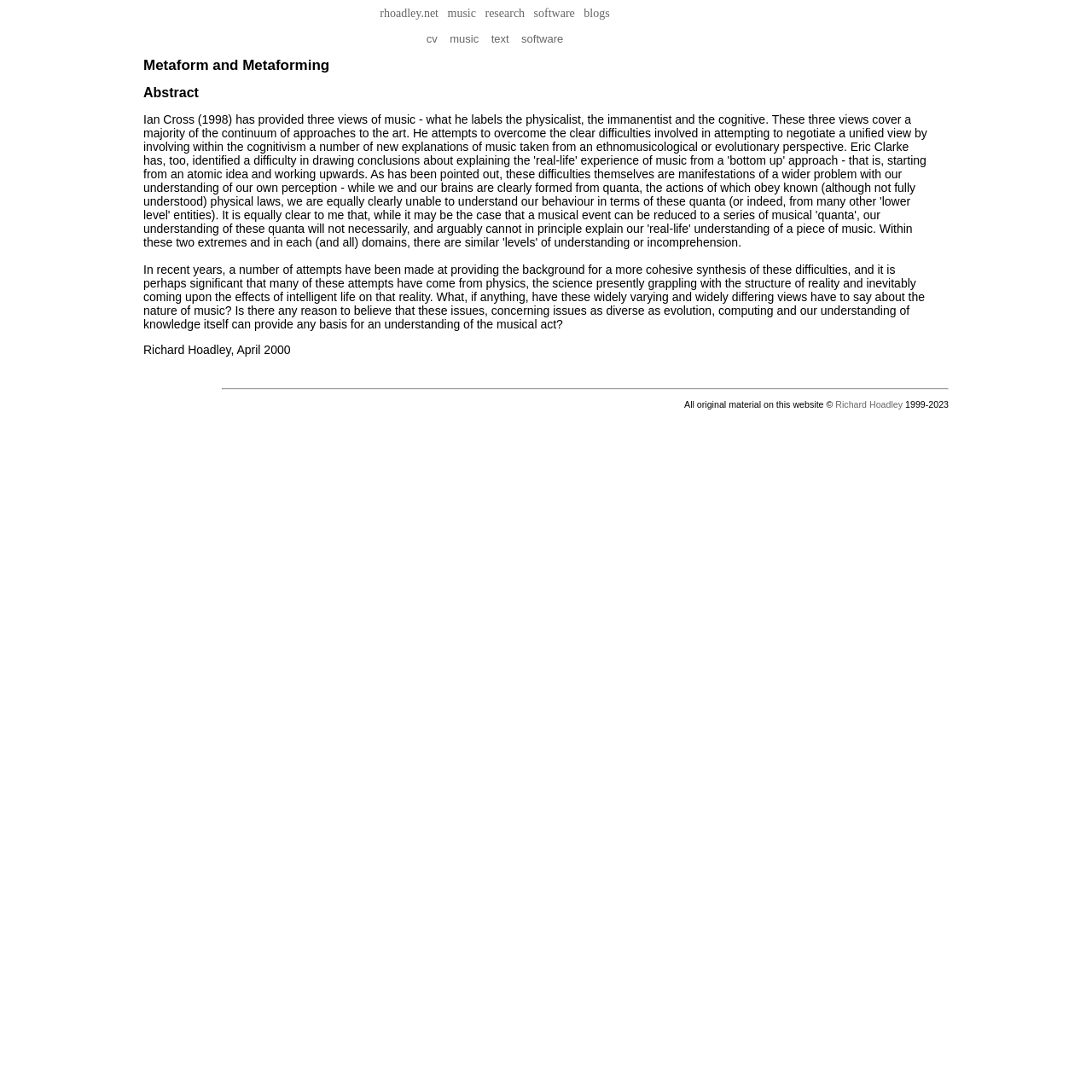How many links are there in the top navigation menu?
Identify the answer in the screenshot and reply with a single word or phrase.

5